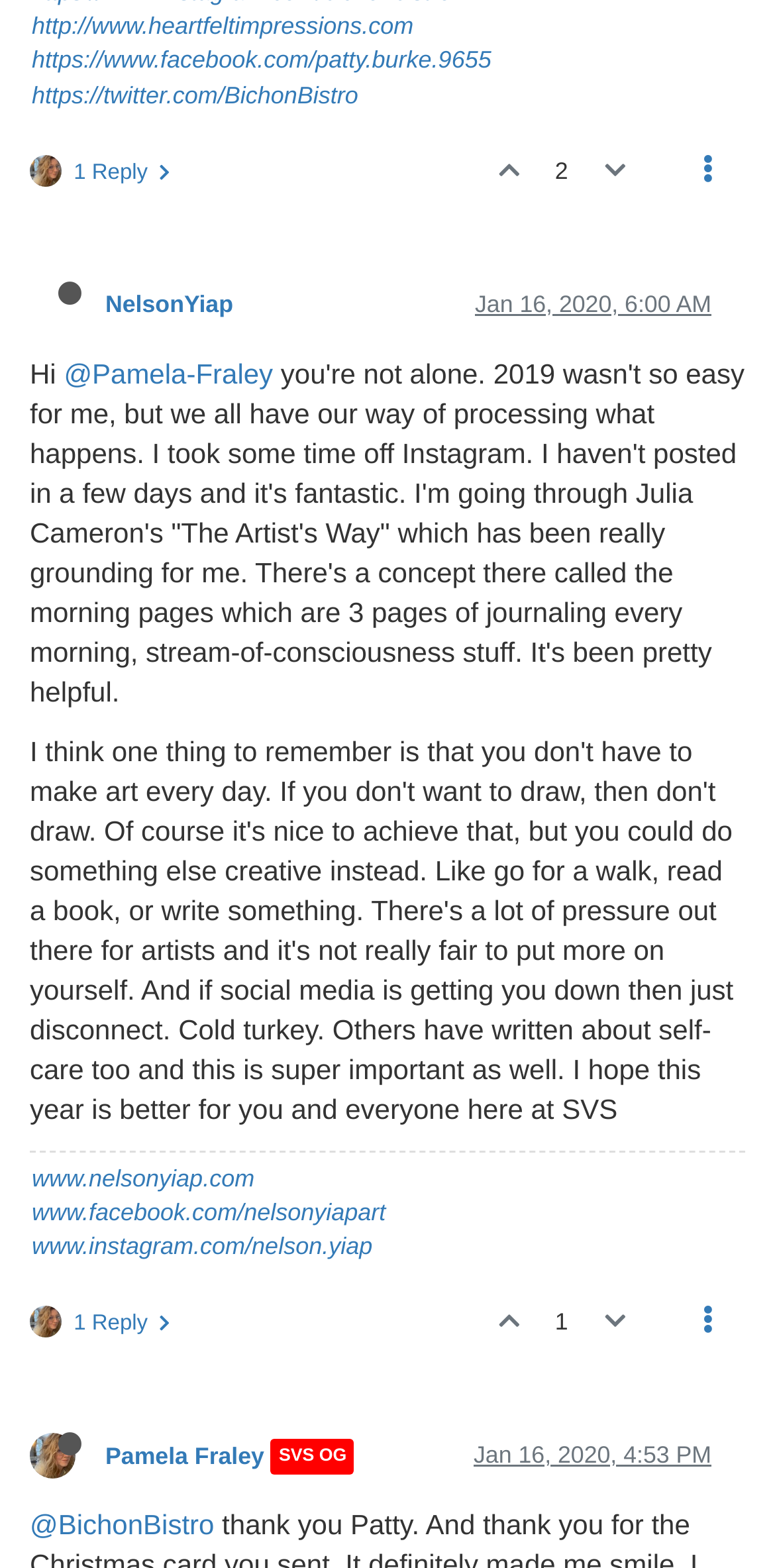What is the website of NelsonYiap?
Based on the image, provide your answer in one word or phrase.

www.nelsonyiap.com